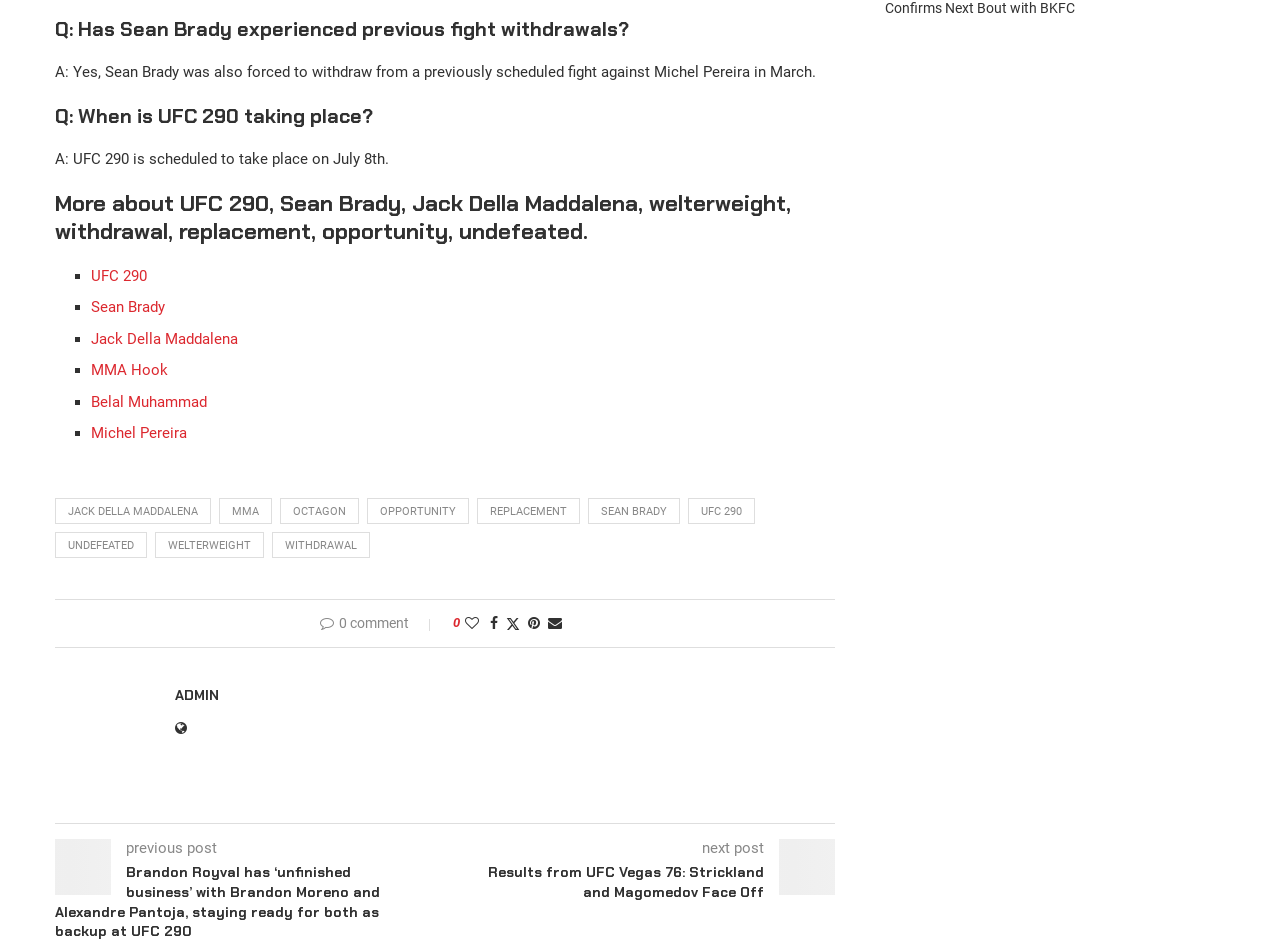Please identify the bounding box coordinates of the element's region that should be clicked to execute the following instruction: "Visit the page of Jack Della Maddalena". The bounding box coordinates must be four float numbers between 0 and 1, i.e., [left, top, right, bottom].

[0.071, 0.351, 0.186, 0.37]